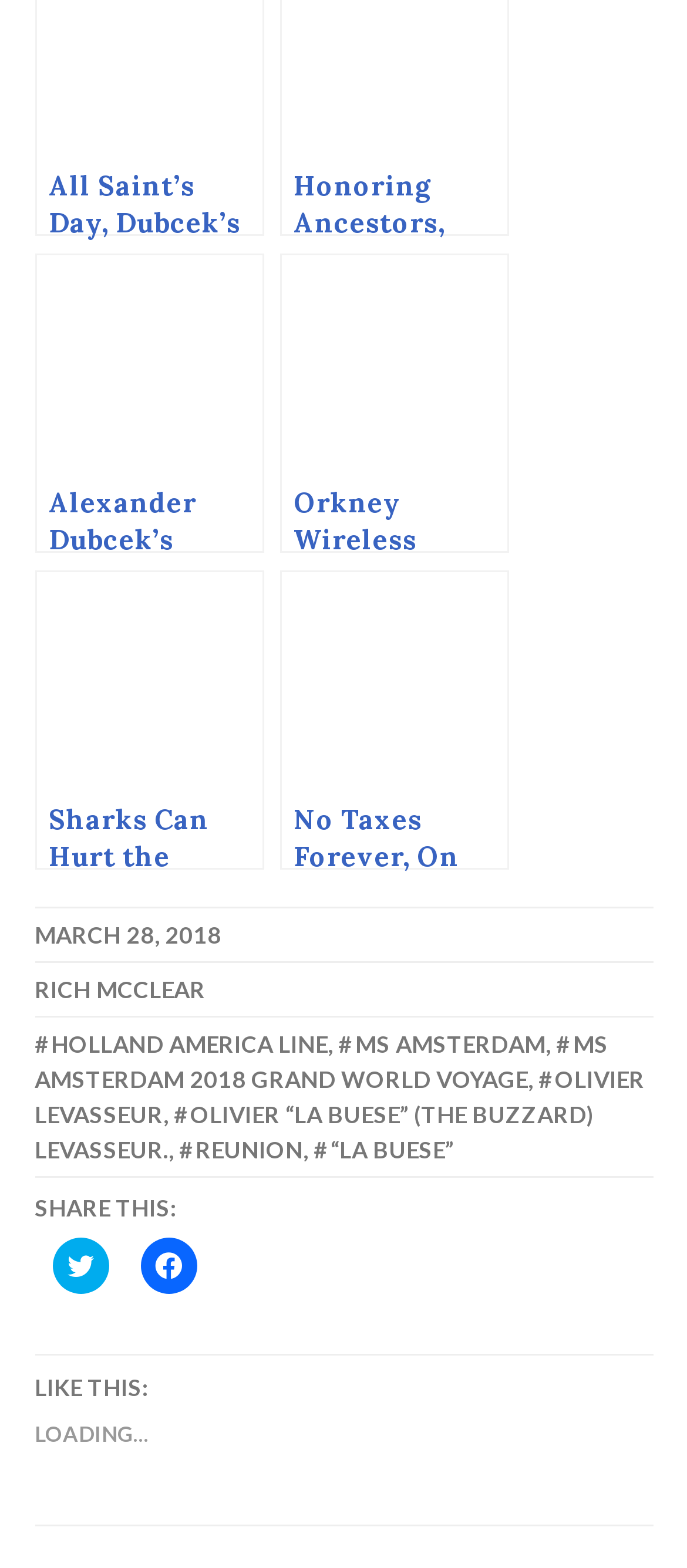Please give the bounding box coordinates of the area that should be clicked to fulfill the following instruction: "Visit Alexander Dubcek’s Grave". The coordinates should be in the format of four float numbers from 0 to 1, i.e., [left, top, right, bottom].

[0.05, 0.162, 0.383, 0.352]